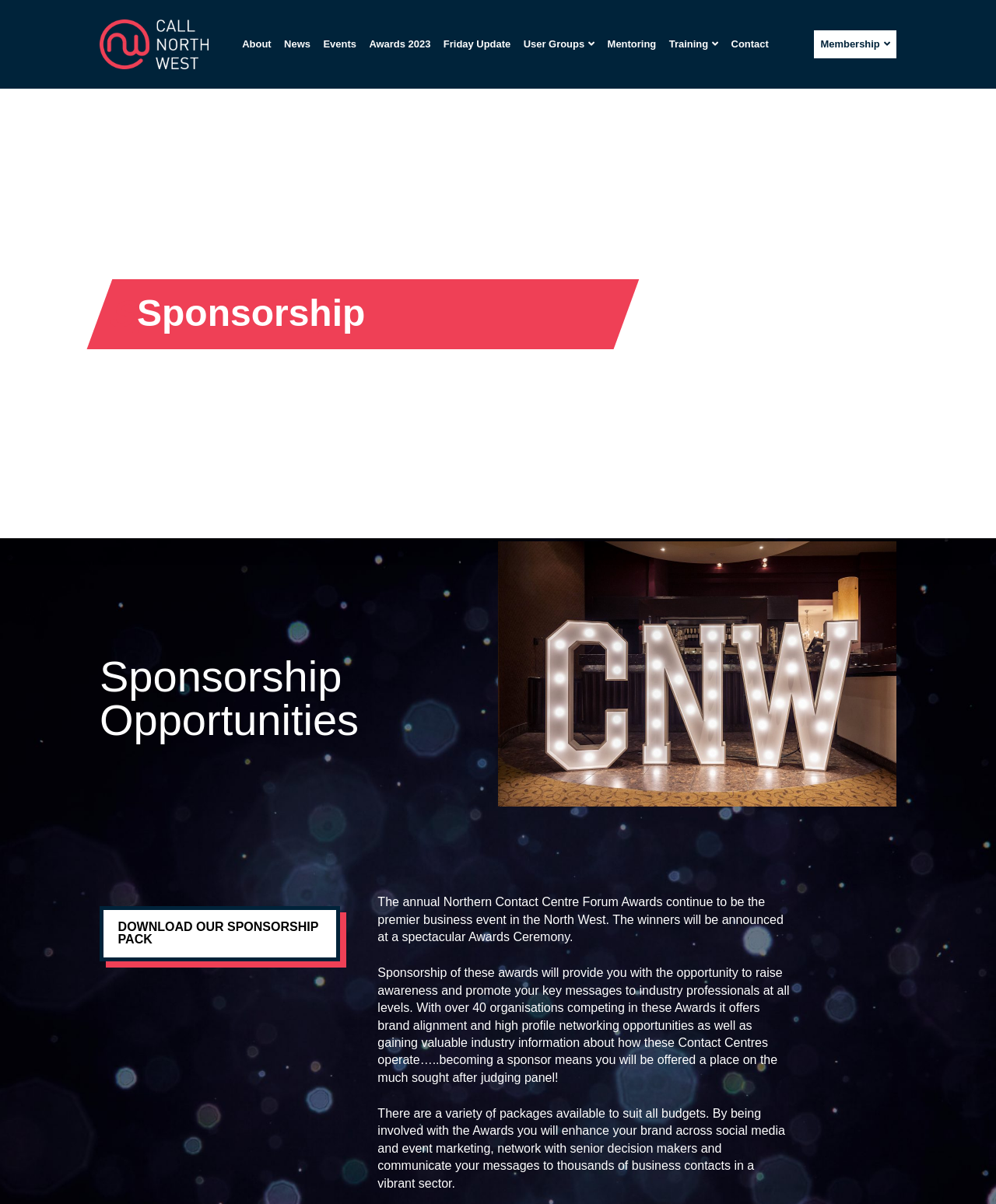Utilize the information from the image to answer the question in detail:
What is the main topic of this webpage?

Based on the webpage structure and content, it appears that the main topic of this webpage is sponsorship, specifically sponsorship opportunities and packages related to the Northern Contact Centre Forum Awards.